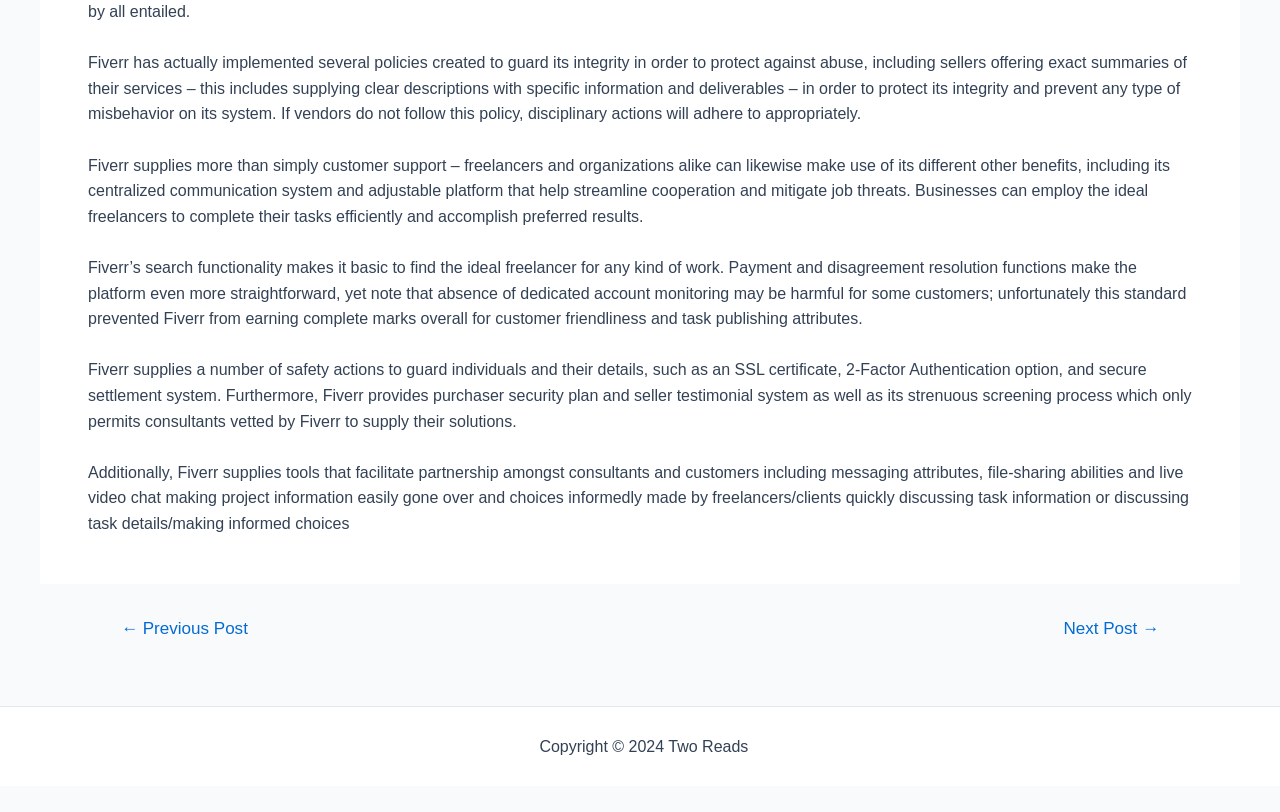Please provide a comprehensive answer to the question below using the information from the image: What features does Fiverr offer?

According to the text, Fiverr offers a centralized communication system, adjustable platform, payment and dispute resolution functions, and other benefits to facilitate cooperation and mitigate job risks.